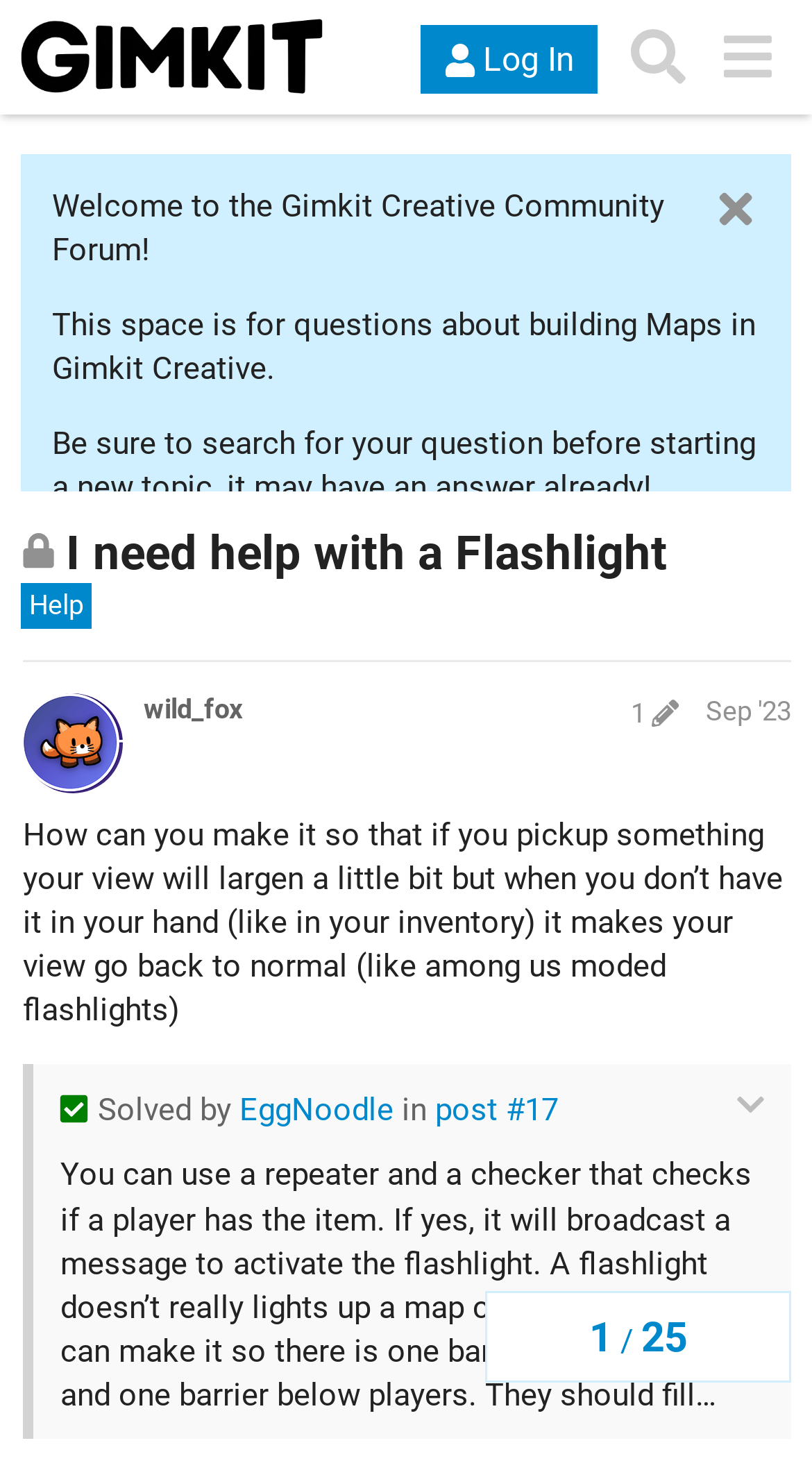Please respond to the question with a concise word or phrase:
What is the name of the community forum?

Gimkit Creative Community Forum